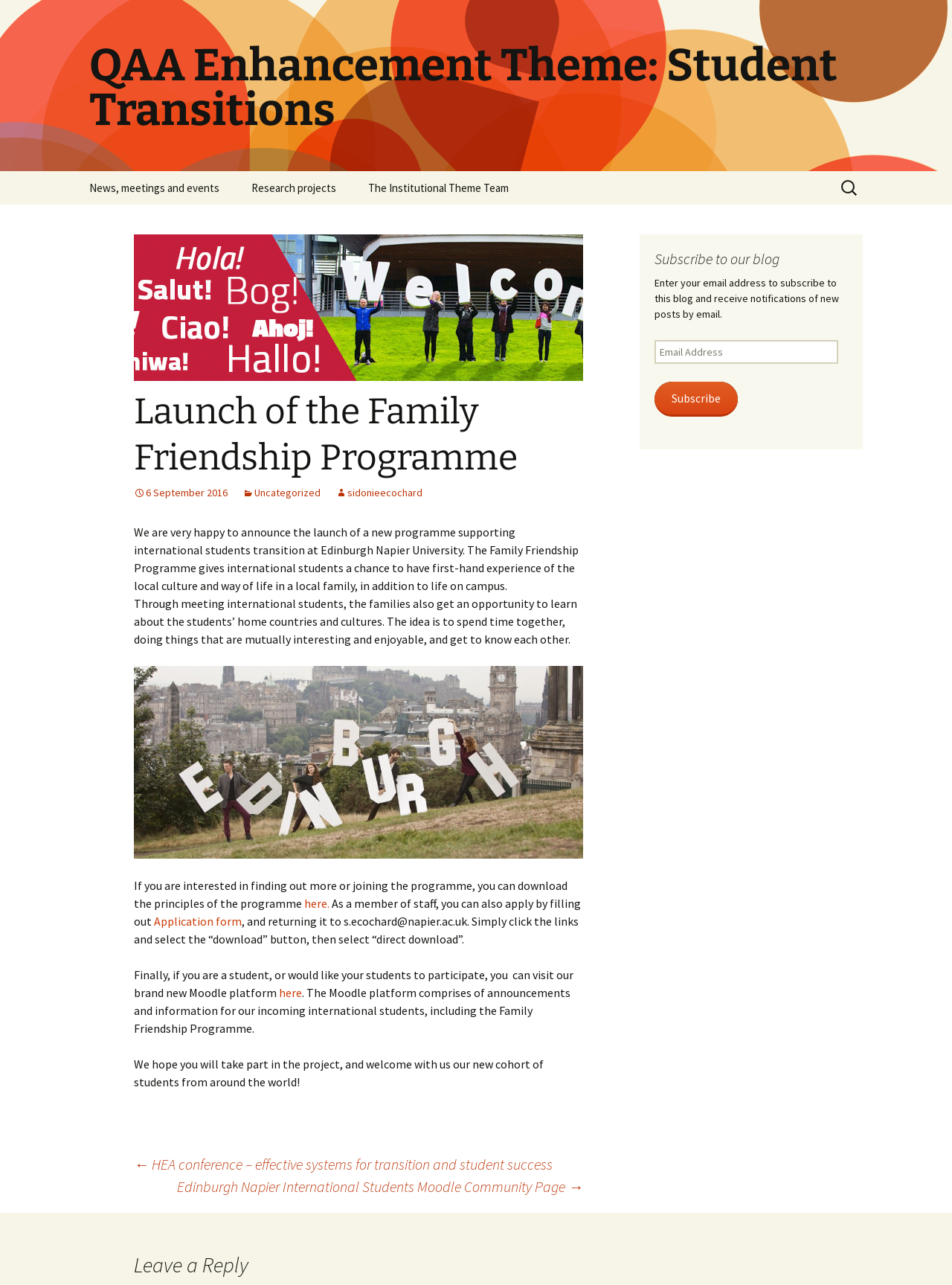Give the bounding box coordinates for this UI element: "News, meetings and events". The coordinates should be four float numbers between 0 and 1, arranged as [left, top, right, bottom].

[0.078, 0.133, 0.246, 0.159]